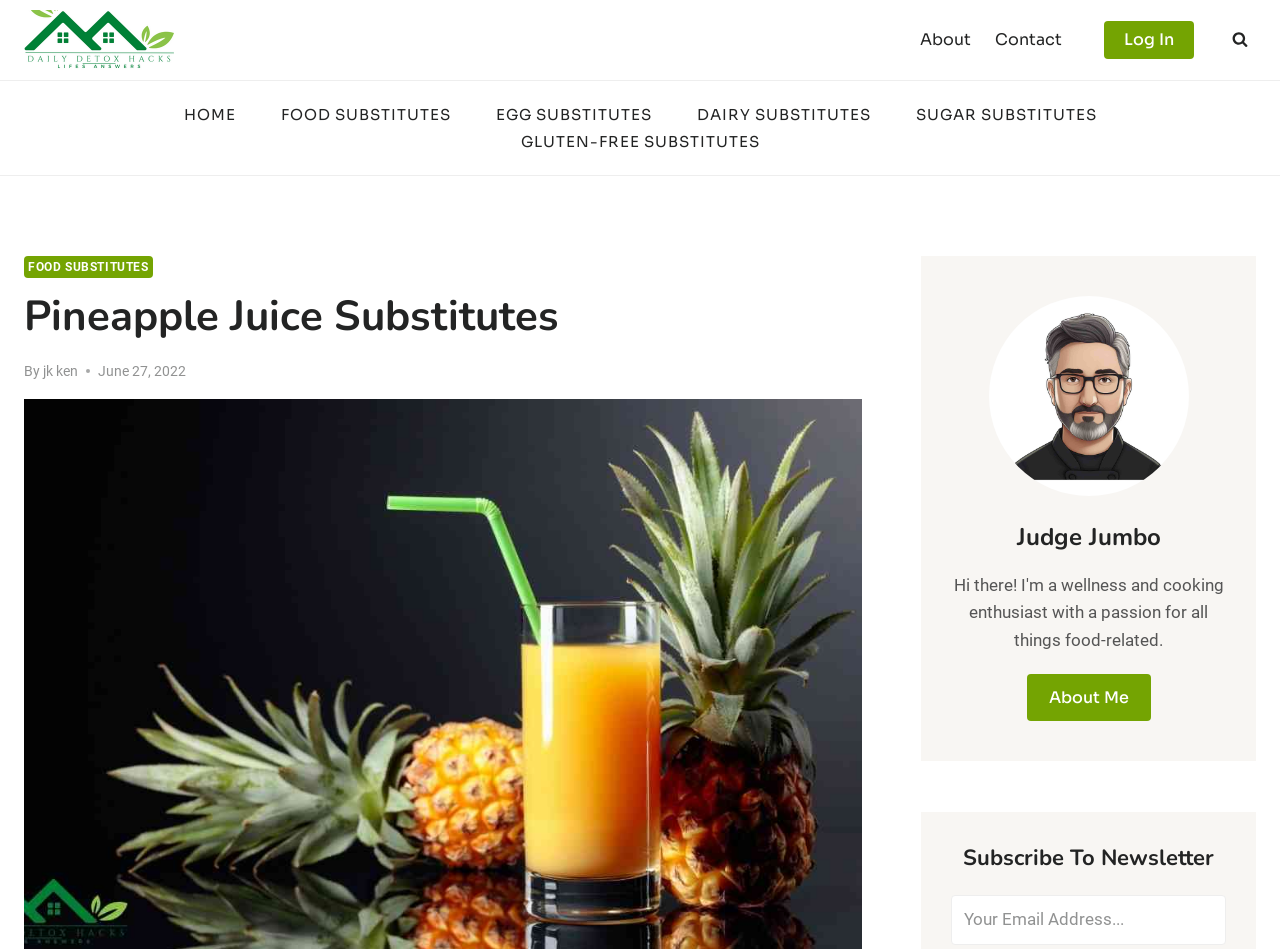Kindly provide the bounding box coordinates of the section you need to click on to fulfill the given instruction: "search for something".

[0.956, 0.025, 0.981, 0.059]